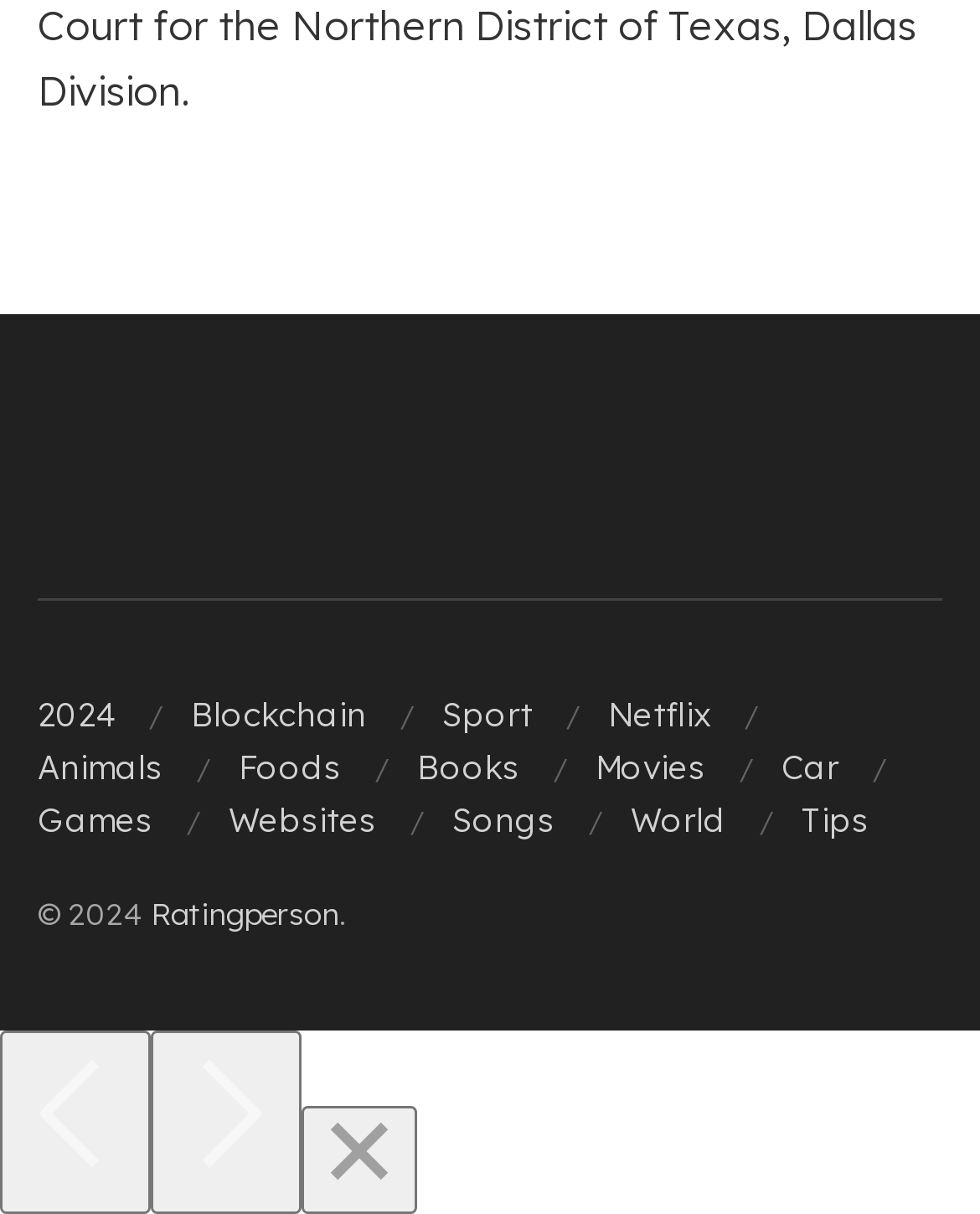Show the bounding box coordinates of the element that should be clicked to complete the task: "Close the dialog".

[0.308, 0.912, 0.426, 1.0]